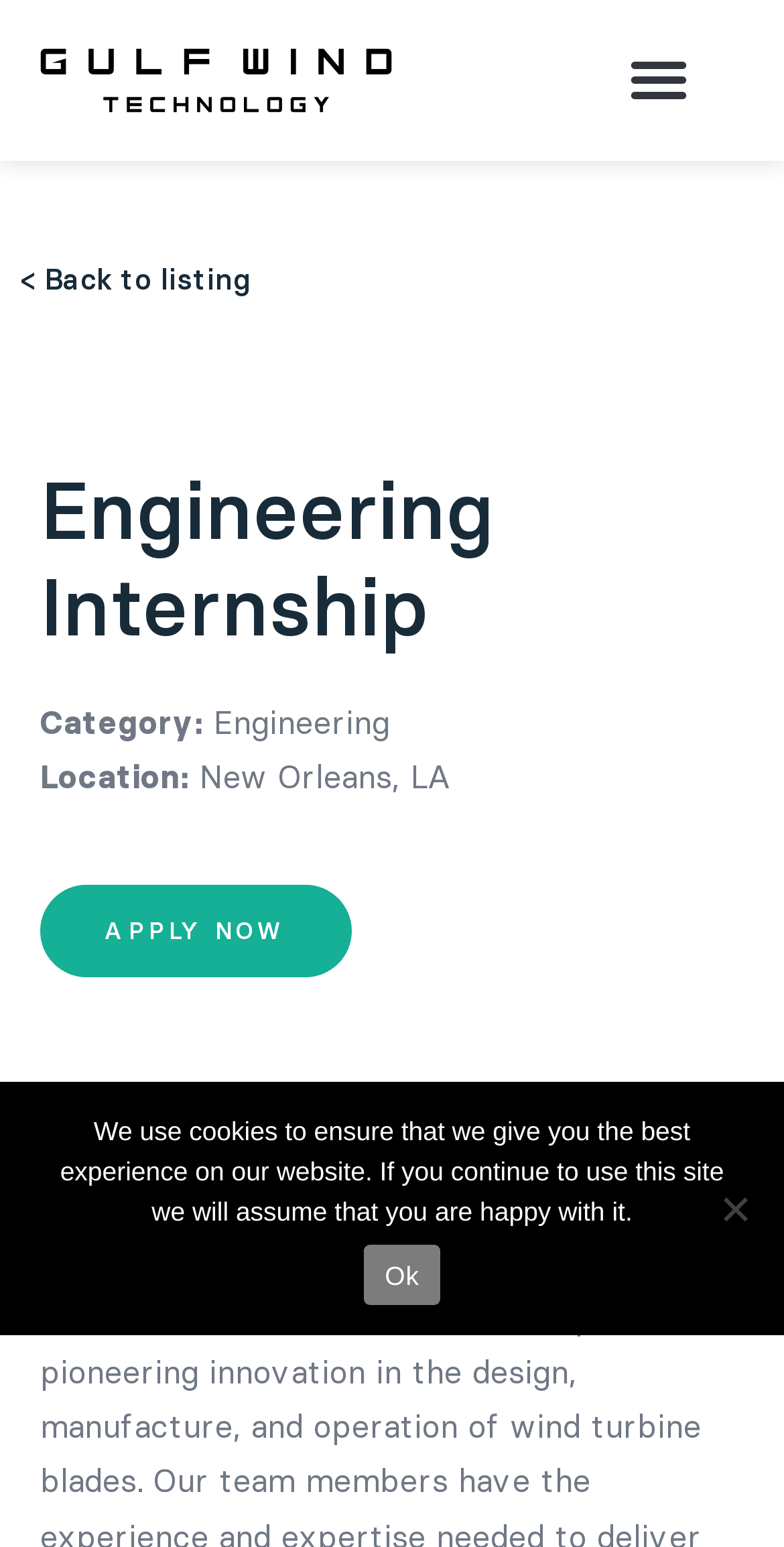Identify and provide the bounding box for the element described by: "< Back to listing".

[0.026, 0.169, 0.321, 0.192]